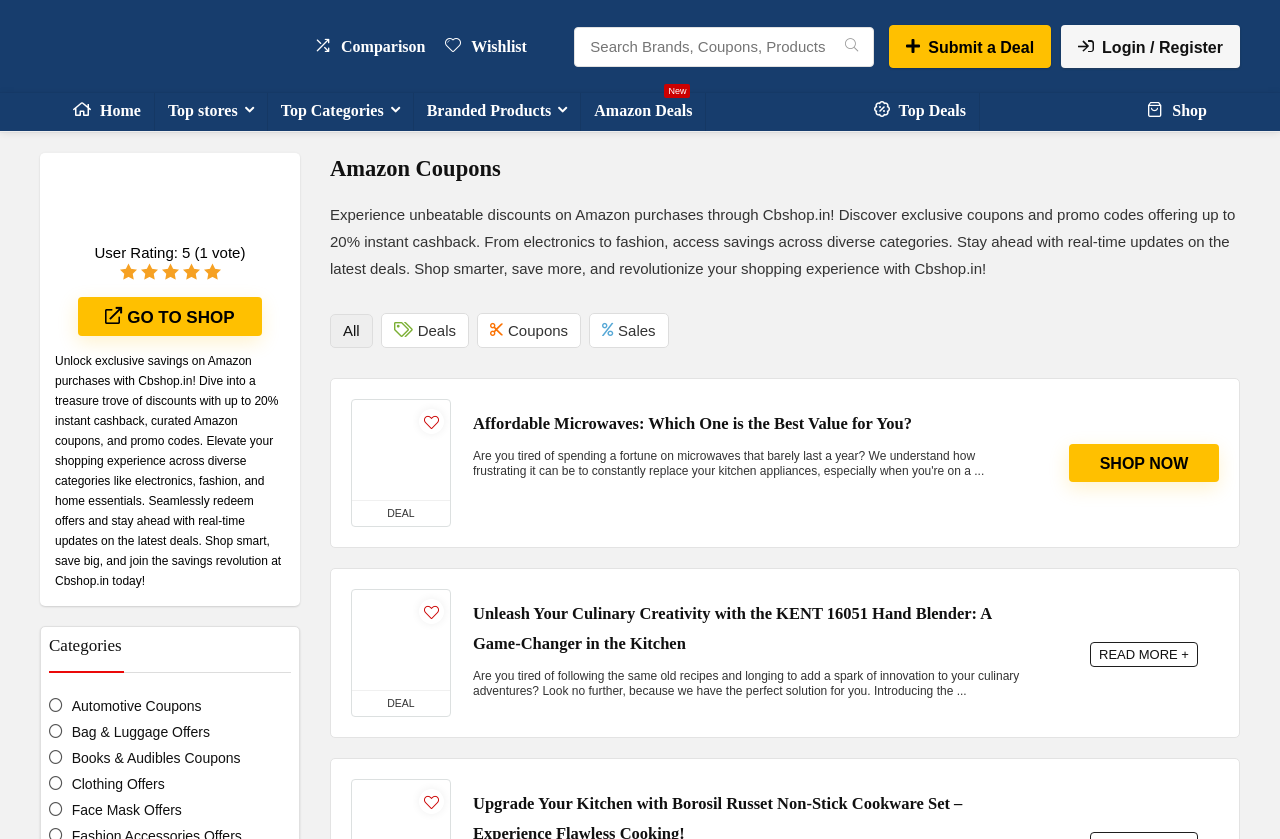Locate the bounding box coordinates for the element described below: "Bag & Luggage Offers". The coordinates must be four float values between 0 and 1, formatted as [left, top, right, bottom].

[0.038, 0.862, 0.164, 0.883]